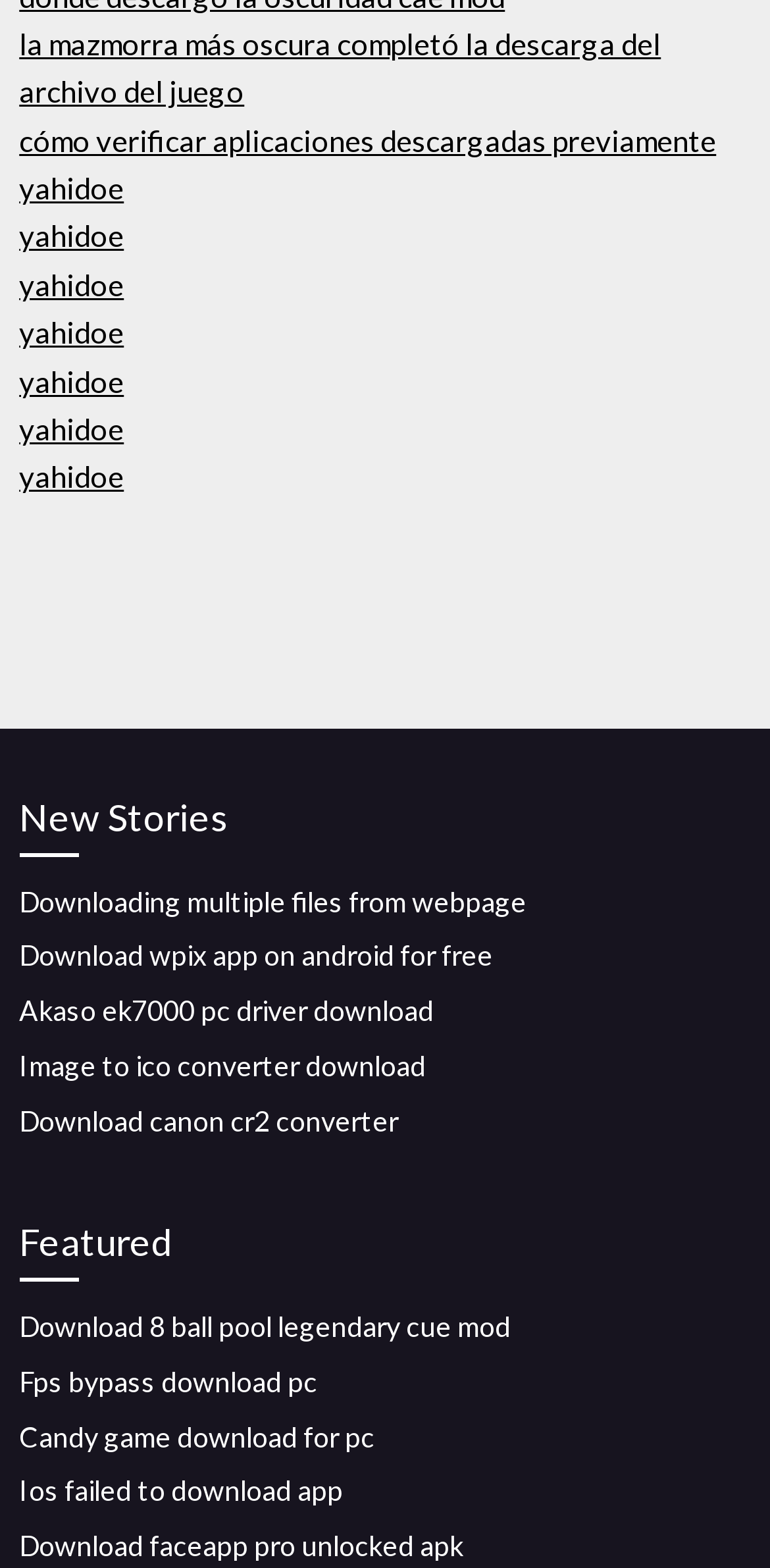Please predict the bounding box coordinates of the element's region where a click is necessary to complete the following instruction: "Check out new stories". The coordinates should be represented by four float numbers between 0 and 1, i.e., [left, top, right, bottom].

[0.025, 0.502, 0.975, 0.546]